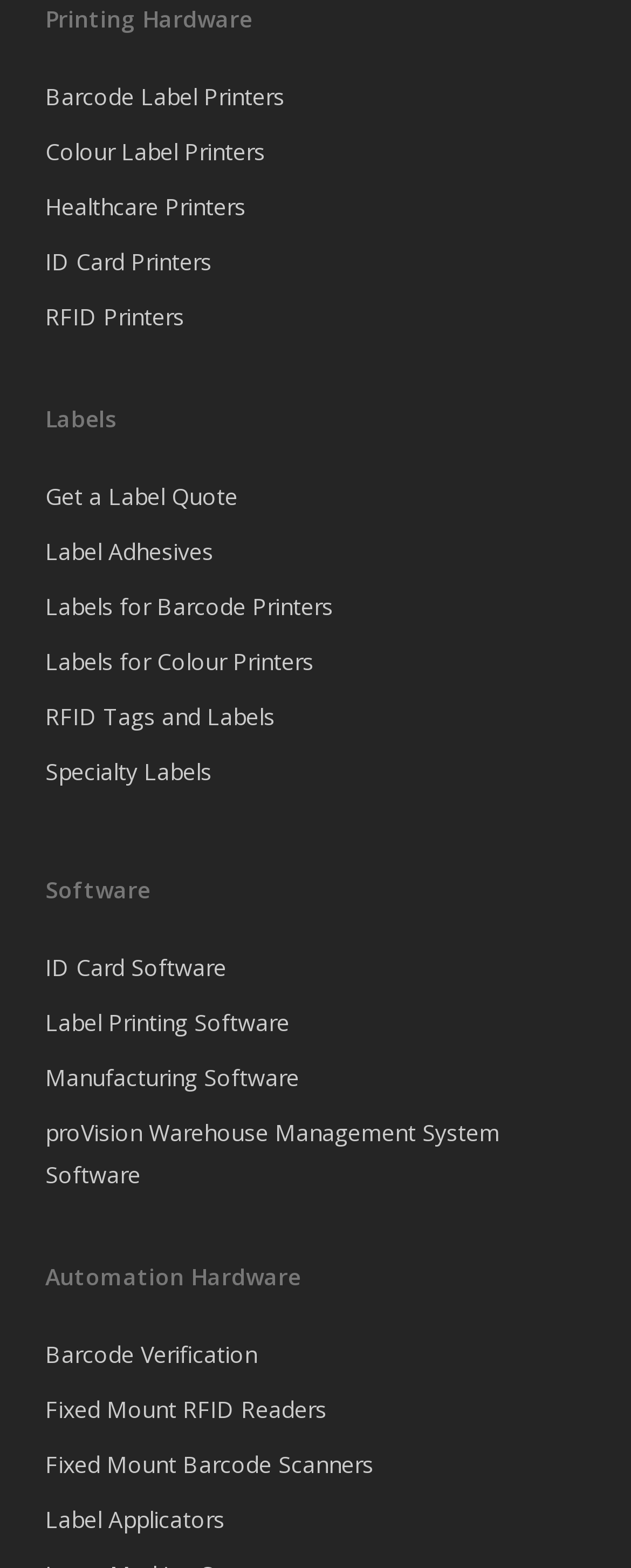Find the bounding box coordinates for the area you need to click to carry out the instruction: "search for something". The coordinates should be four float numbers between 0 and 1, indicated as [left, top, right, bottom].

None